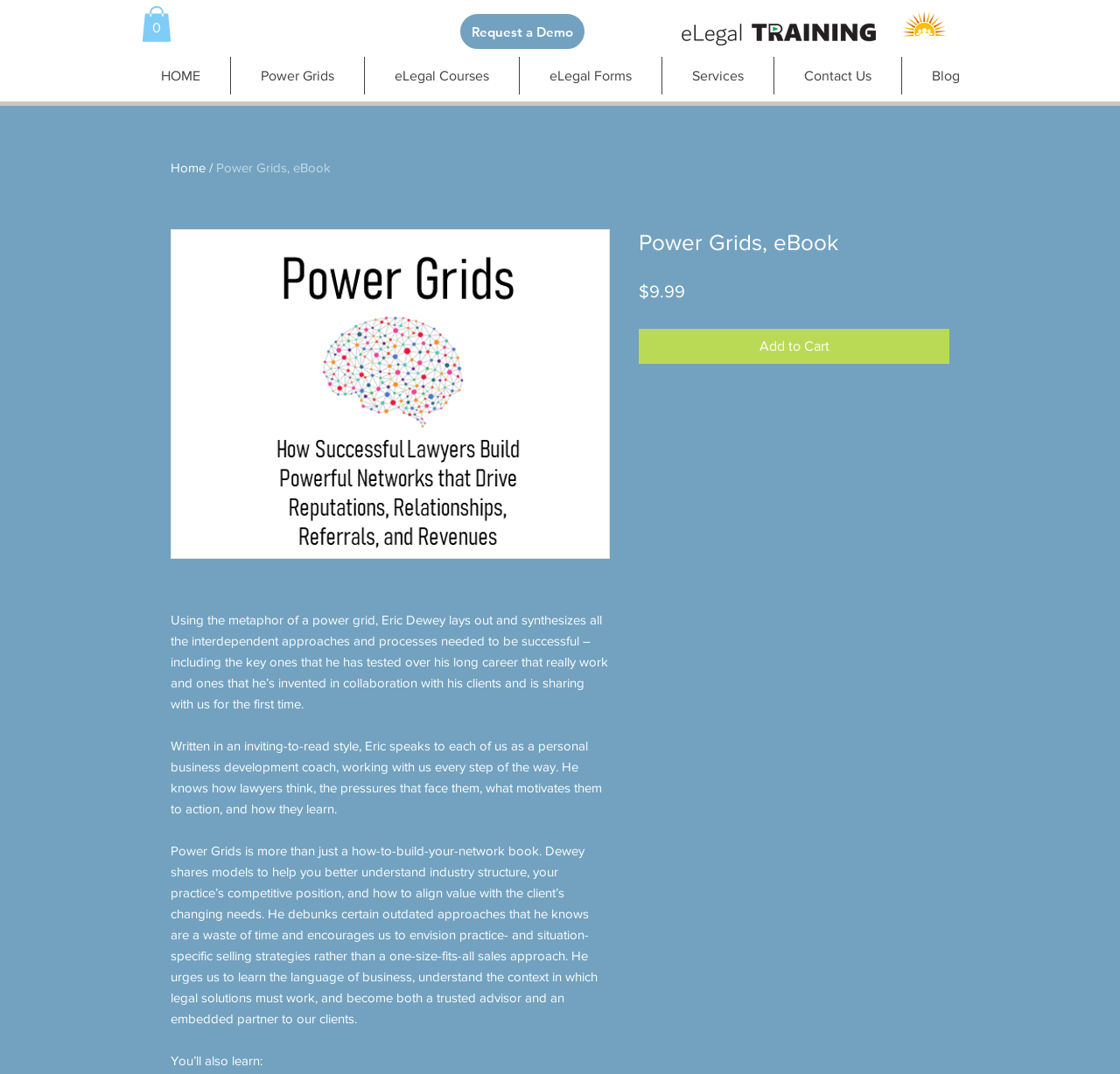Determine the main text heading of the webpage and provide its content.

Power Grids, eBook